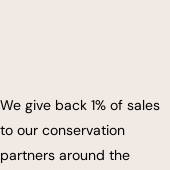Using the information in the image, give a detailed answer to the following question: Who benefits from PawPang's donations?

The text block states that PawPang donates 1% of its sales to conservation partners globally, which implies that these partners are the beneficiaries of the brand's initiative to support environmental efforts.